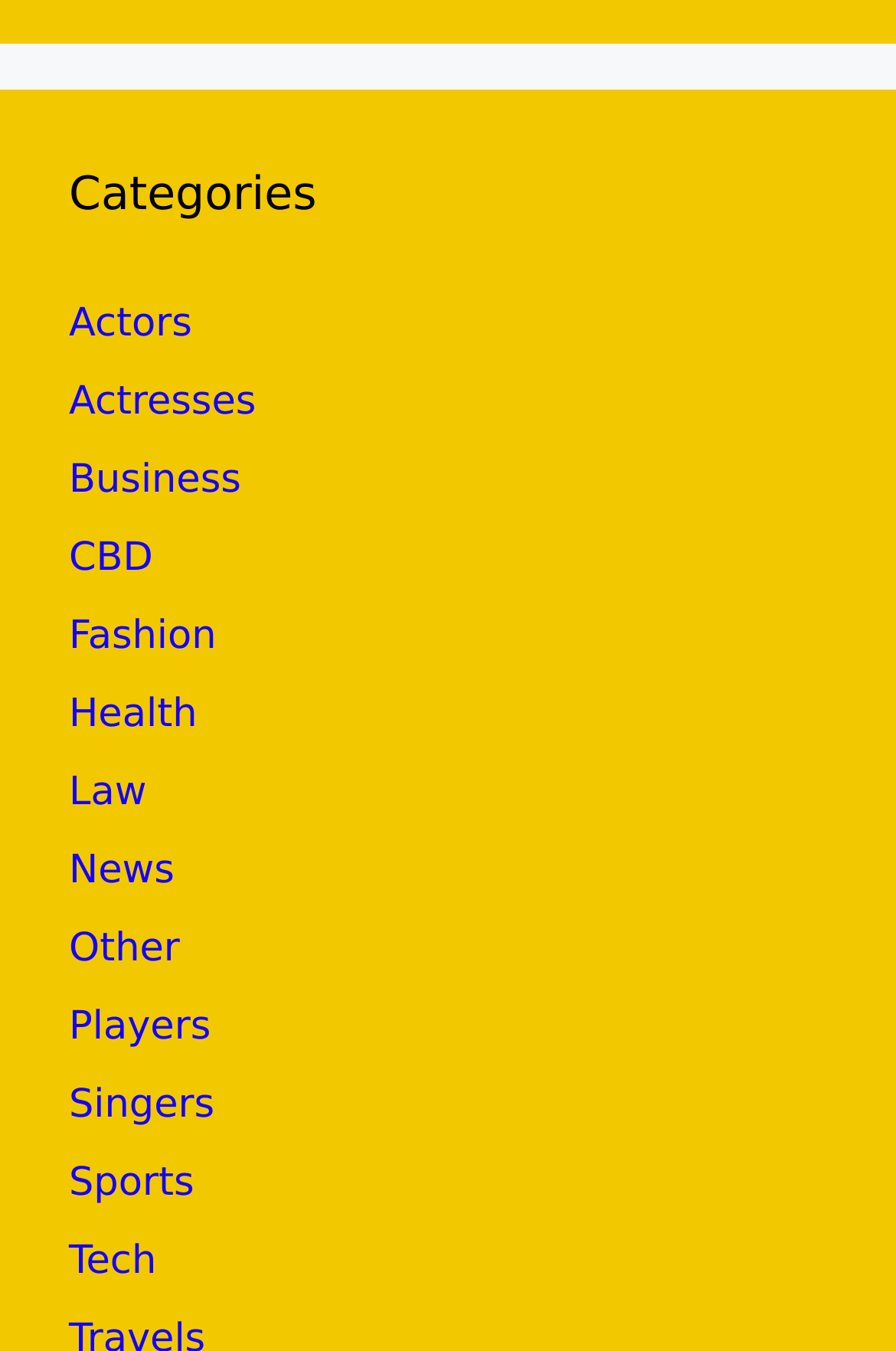Determine the bounding box coordinates of the region I should click to achieve the following instruction: "Browse actors". Ensure the bounding box coordinates are four float numbers between 0 and 1, i.e., [left, top, right, bottom].

[0.077, 0.224, 0.214, 0.258]